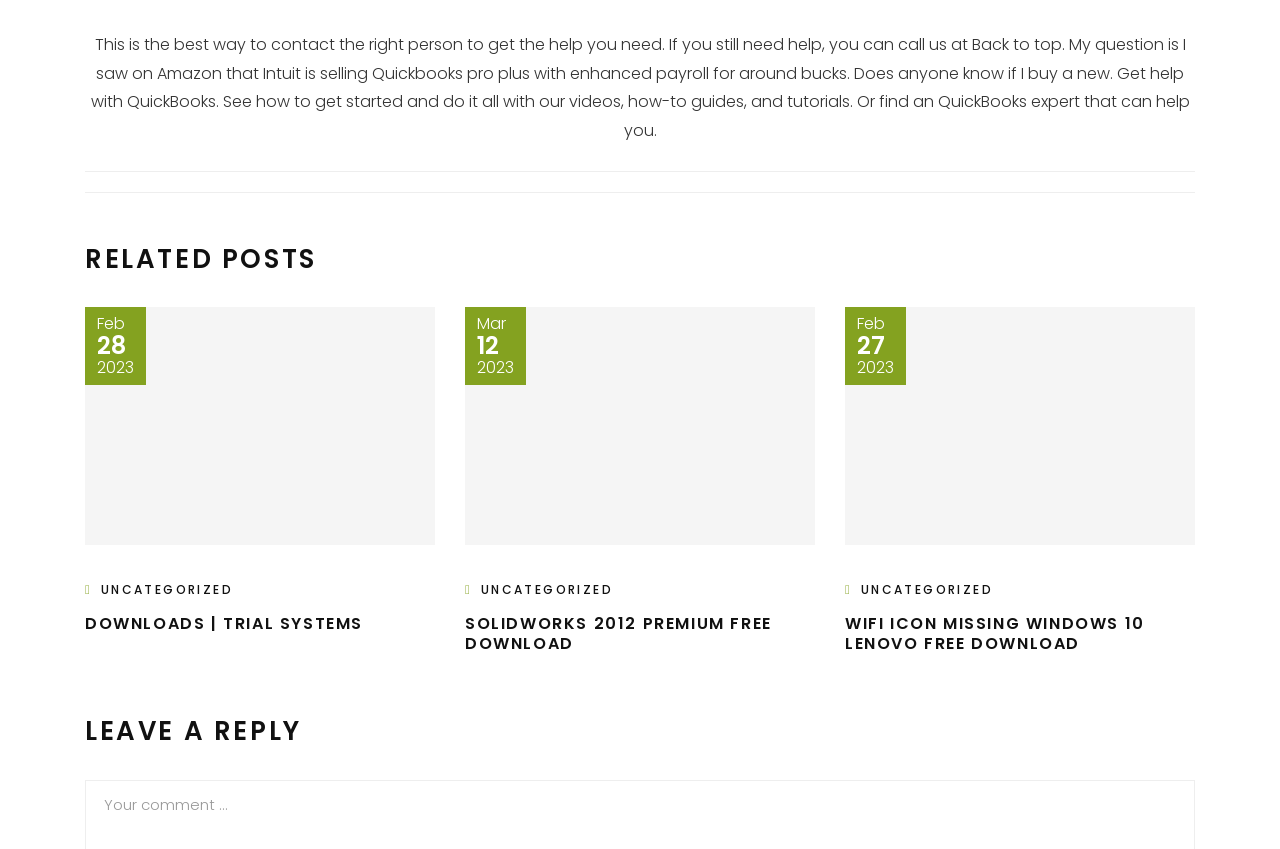Analyze the image and deliver a detailed answer to the question: What is the purpose of the webpage?

The webpage has a StaticText element with OCR text 'This is the best way to contact the right person to get the help you need.' and also provides links to related posts, downloads, and trial systems. Therefore, the purpose of the webpage is to provide help and resources to users.